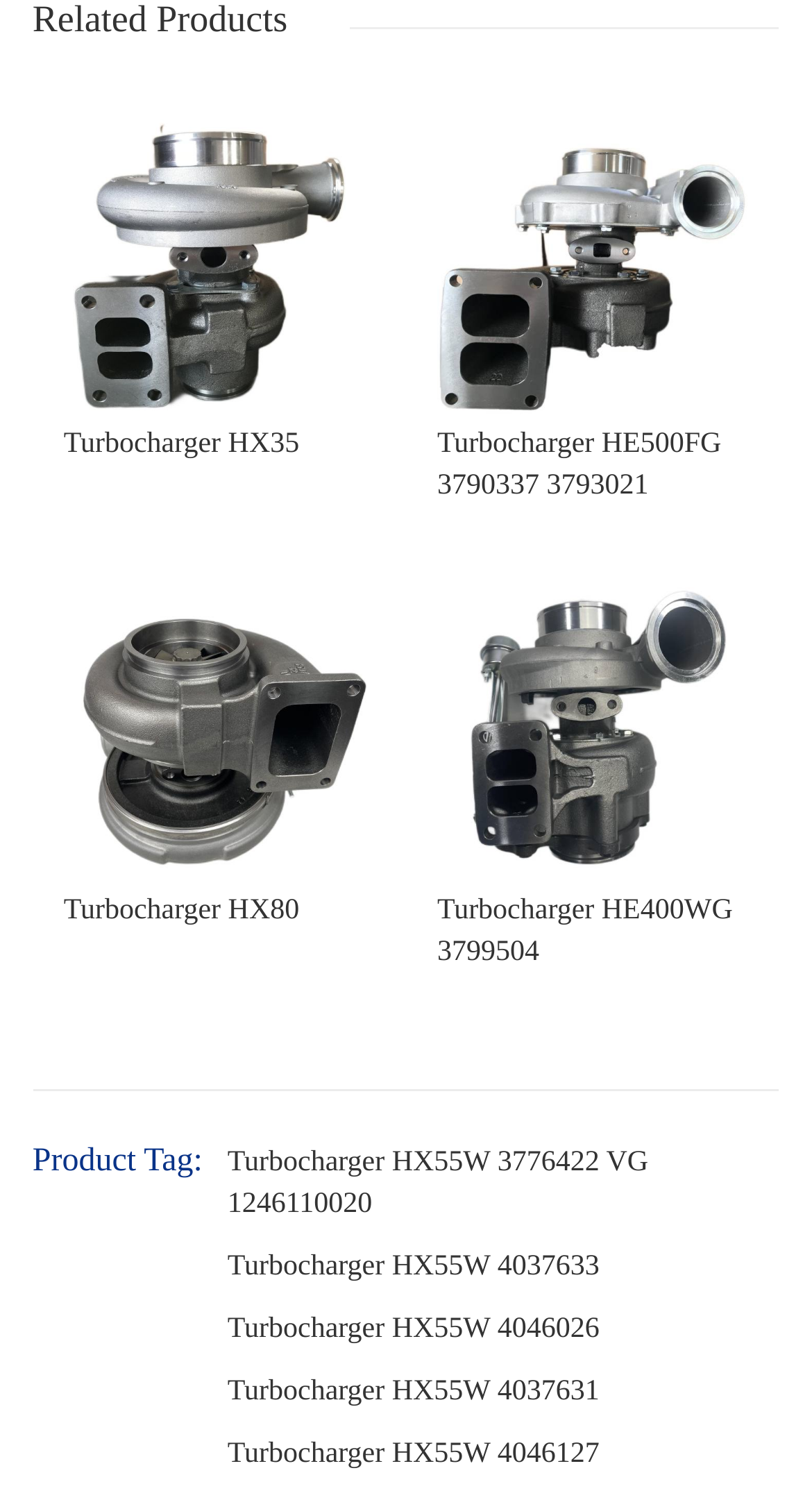Given the description of a UI element: "Turbocharger HE500FG 3790337 3793021", identify the bounding box coordinates of the matching element in the webpage screenshot.

[0.538, 0.278, 0.921, 0.341]